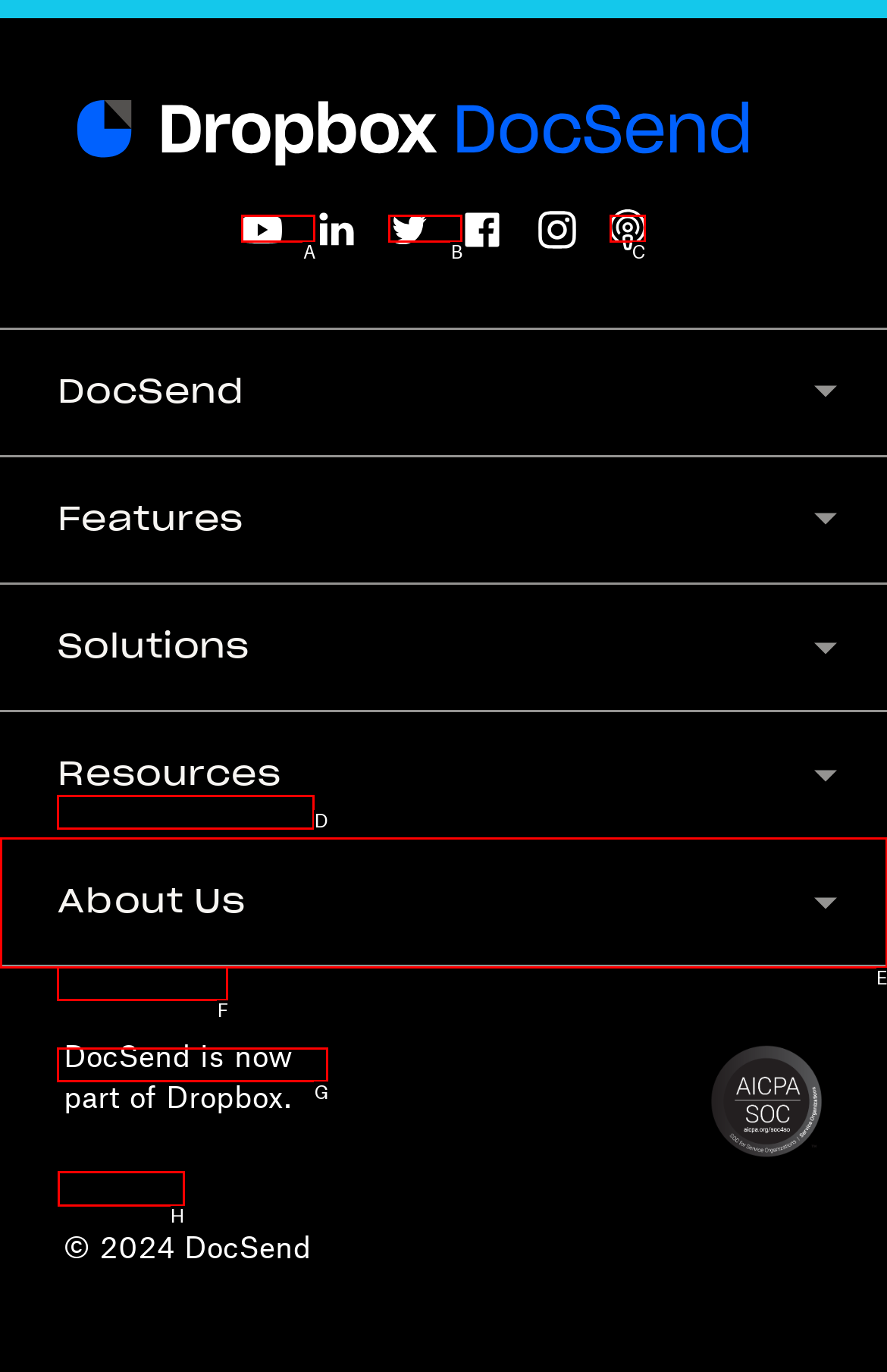Pick the HTML element that should be clicked to execute the task: Check the Security page
Respond with the letter corresponding to the correct choice.

H